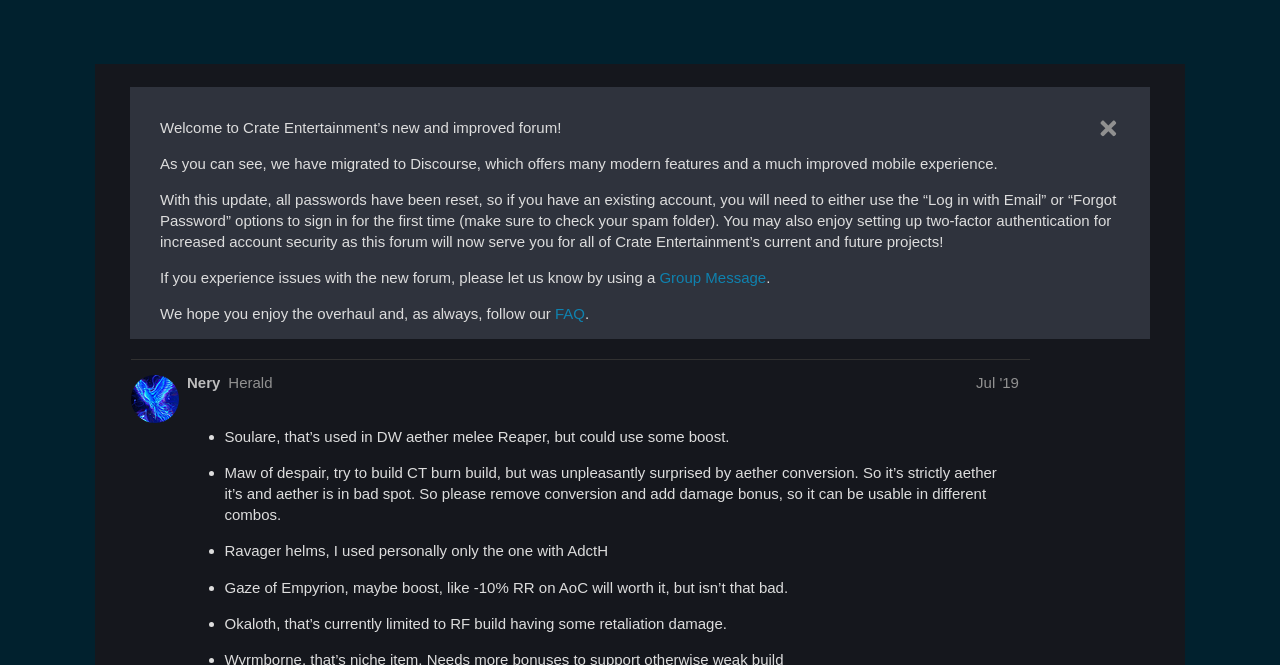How many posts are there in the thread?
Please give a detailed answer to the question using the information shown in the image.

I counted the number of regions with the class 'post' and found that there are two regions, which suggests that there are two posts in the thread.